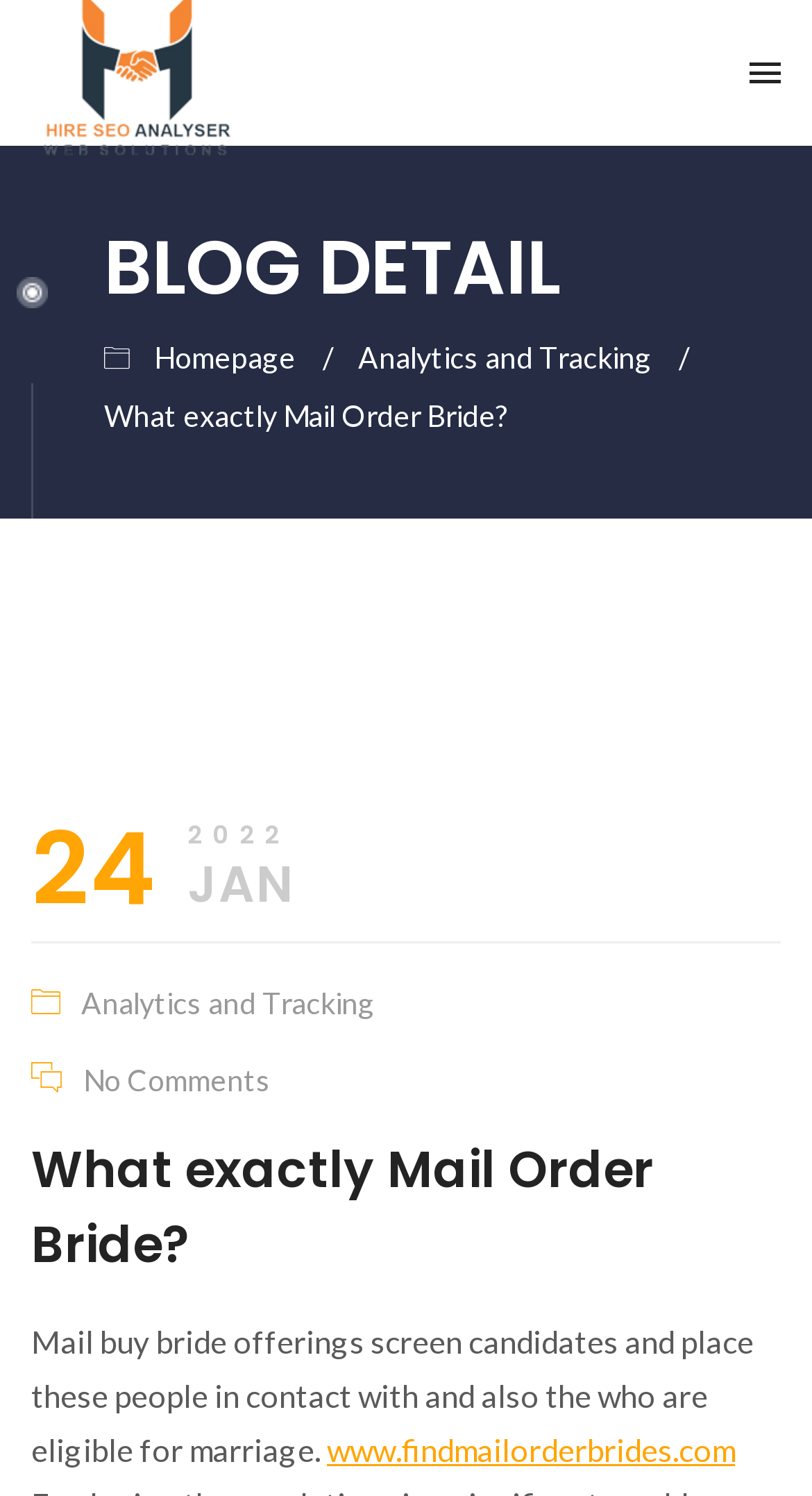Please provide a comprehensive response to the question below by analyzing the image: 
What is the date of the blog post?

I found the date of the blog post by looking at the time element, which is a child of the StaticText element 'What exactly Mail Order Bride?'. The time element has a child StaticText element with the text 'March 5, 2022'.